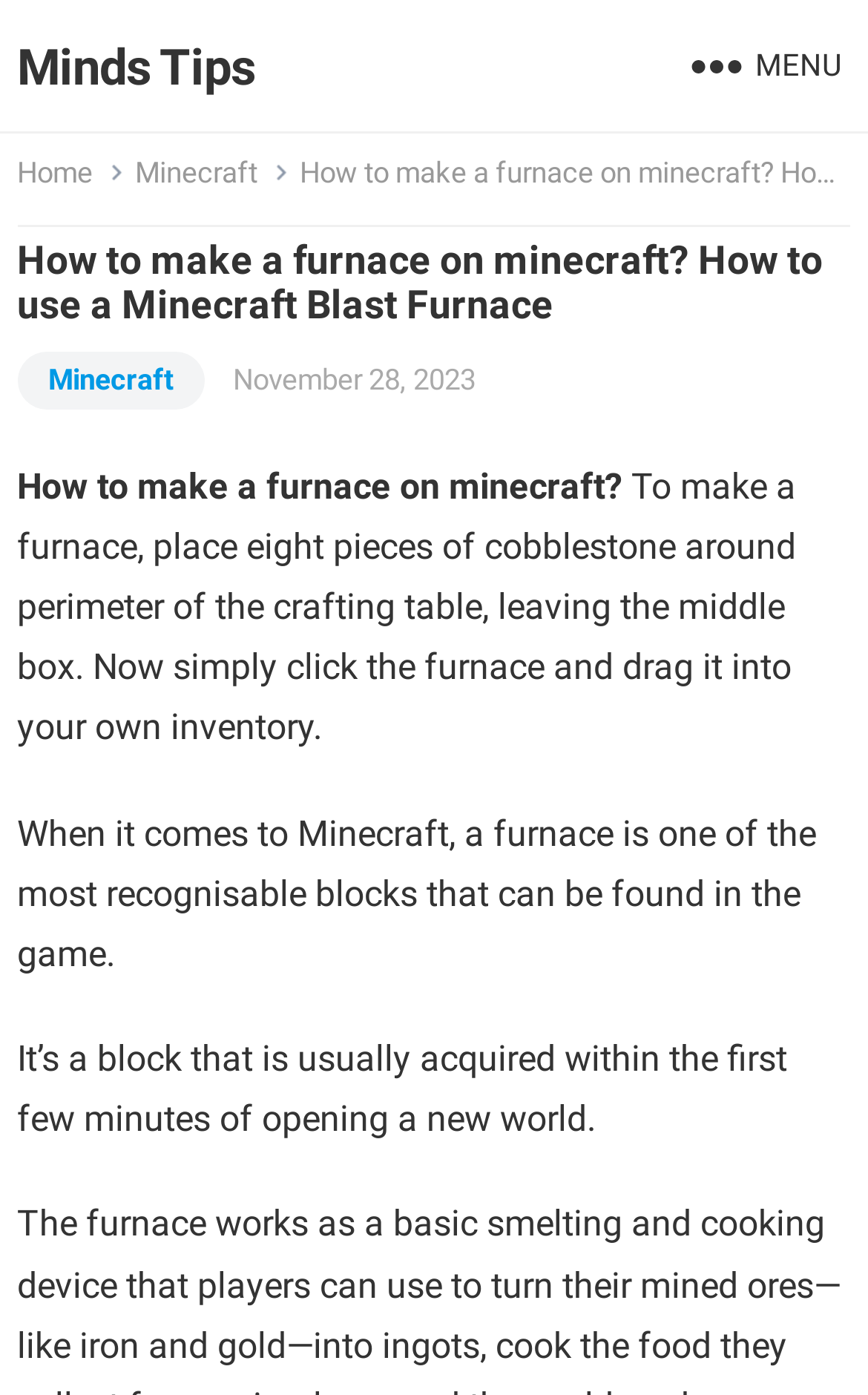Please provide the main heading of the webpage content.

How to make a furnace on minecraft? How to use a Minecraft Blast Furnace